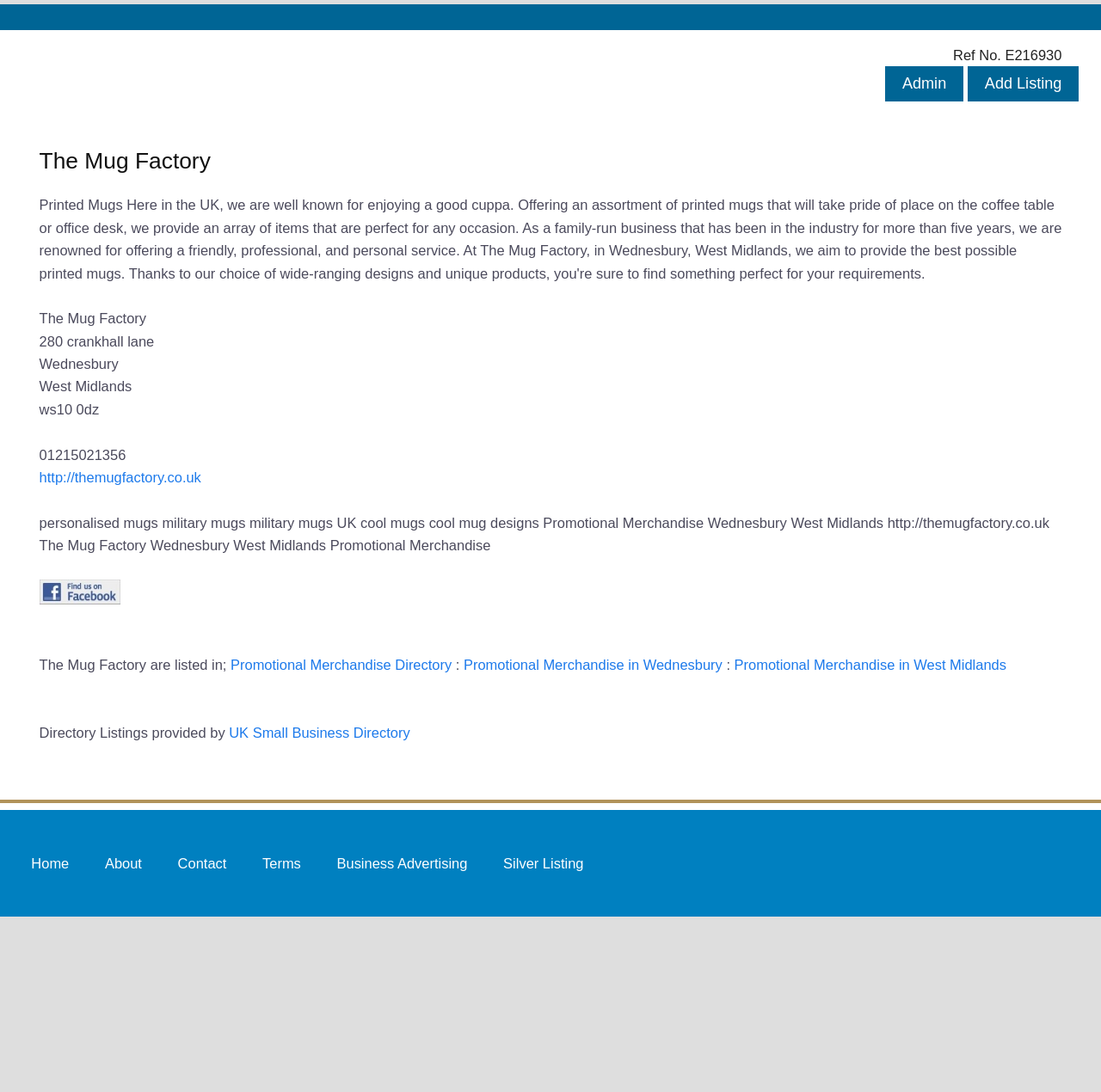Please specify the bounding box coordinates of the clickable region necessary for completing the following instruction: "Click on Admin". The coordinates must consist of four float numbers between 0 and 1, i.e., [left, top, right, bottom].

[0.804, 0.069, 0.875, 0.083]